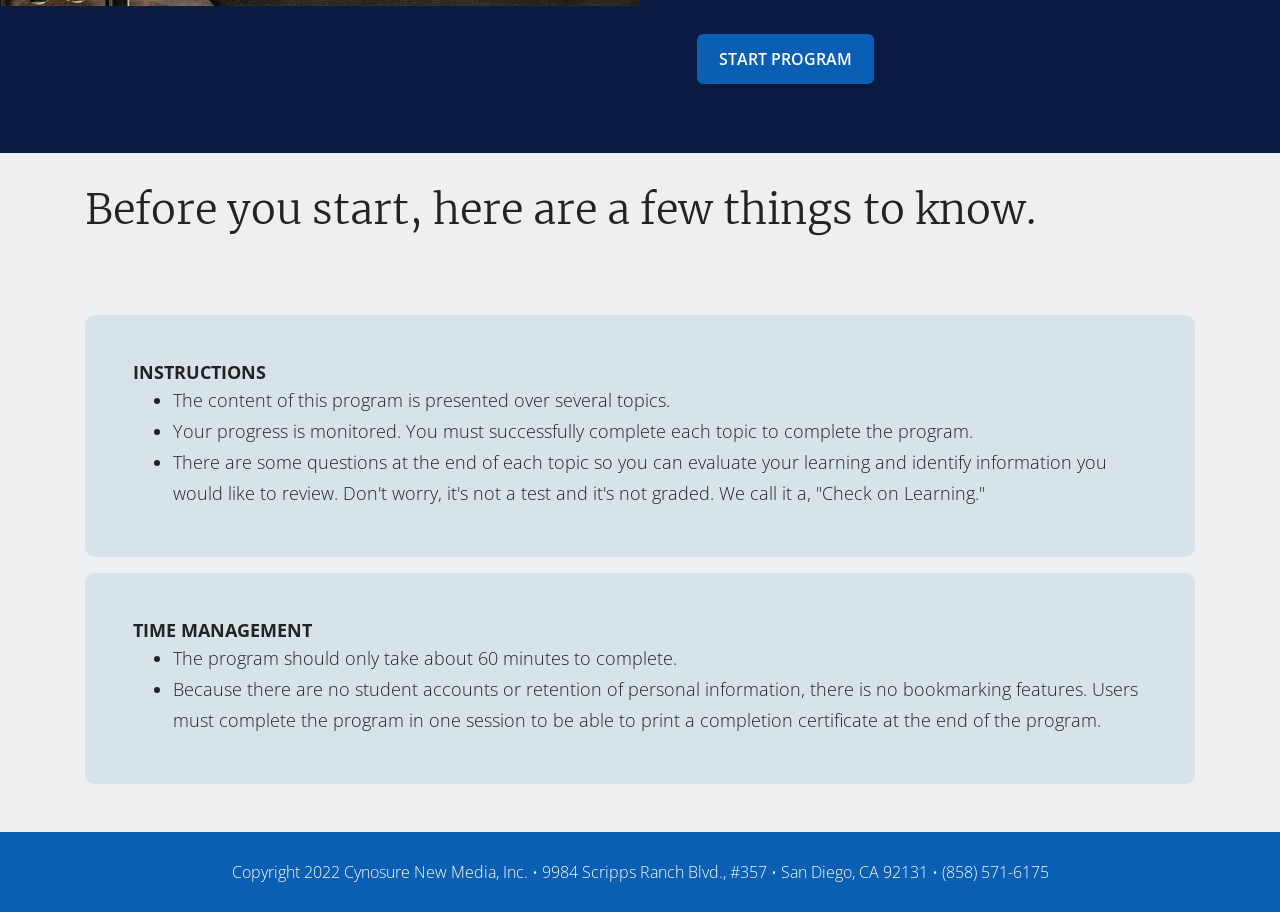Find the bounding box of the UI element described as: "START PROGRAM". The bounding box coordinates should be given as four float values between 0 and 1, i.e., [left, top, right, bottom].

[0.544, 0.037, 0.683, 0.092]